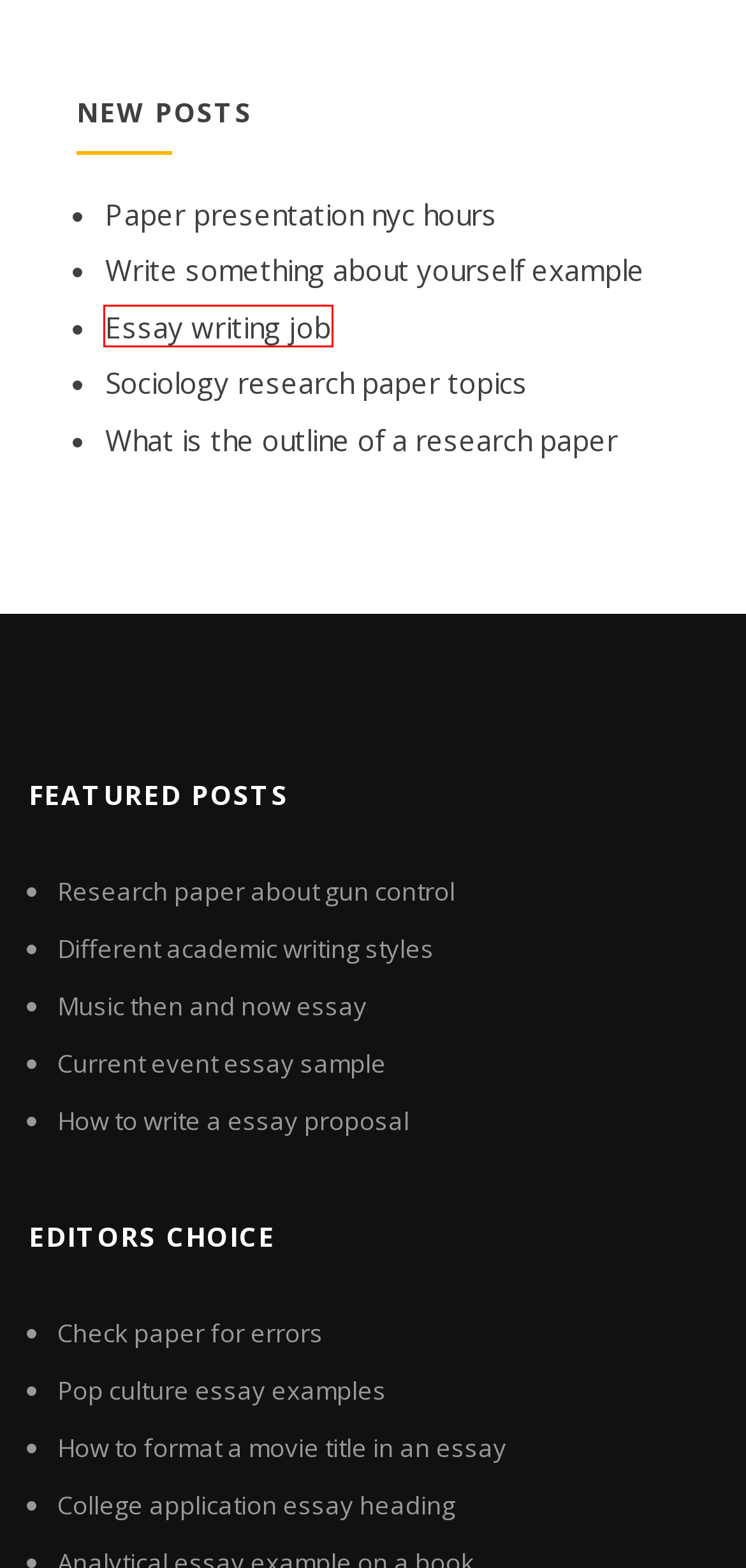With the provided screenshot showing a webpage and a red bounding box, determine which webpage description best fits the new page that appears after clicking the element inside the red box. Here are the options:
A. How to format a movie title in an essay qhrva
B. Different academic writing styles gklcb
C. Essay writing job nancu
D. Research paper about gun control bnpek
E. College application essay heading qerxz
F. Paper presentation nyc hours ndgxq
G. What is the outline of a research paper lculc
H. Write something about yourself example tmzoc

C